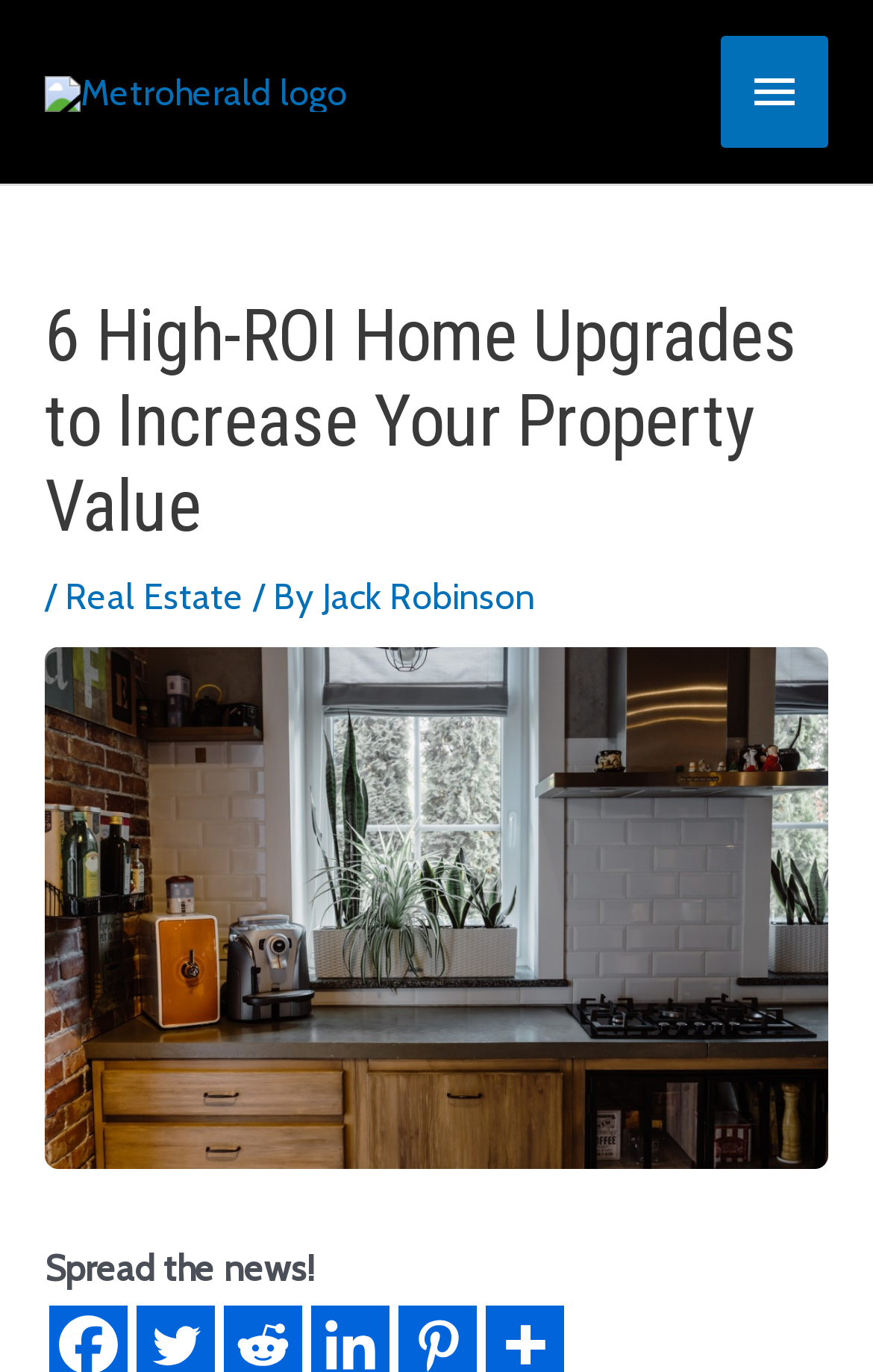Identify and provide the main heading of the webpage.

6 High-ROI Home Upgrades to Increase Your Property Value